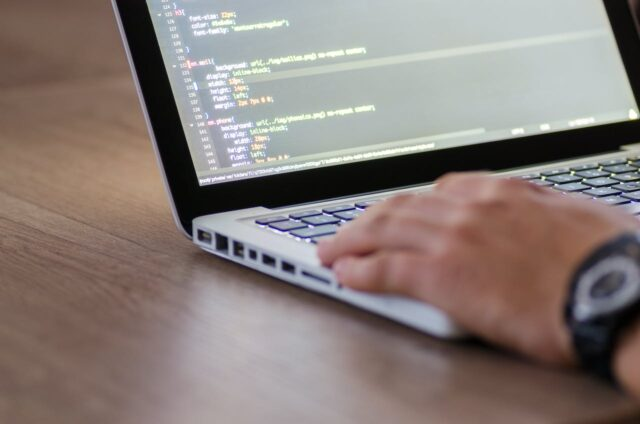Provide a comprehensive description of the image.

The image depicts a close-up view of a laptop displaying a code editor filled with lines of programming code. The laptop is placed on a wooden surface, suggesting a comfortable workspace. A hand, adorned with a watch, hovers over the keyboard, indicating active engagement in coding or software development. This scene embodies the technology and detail-oriented environment that is often associated with business practices, particularly in relation to using DIY tax software solutions, which are highlighted in the accompanying content about choosing between CPA services and DIY tax options for managing business finances.